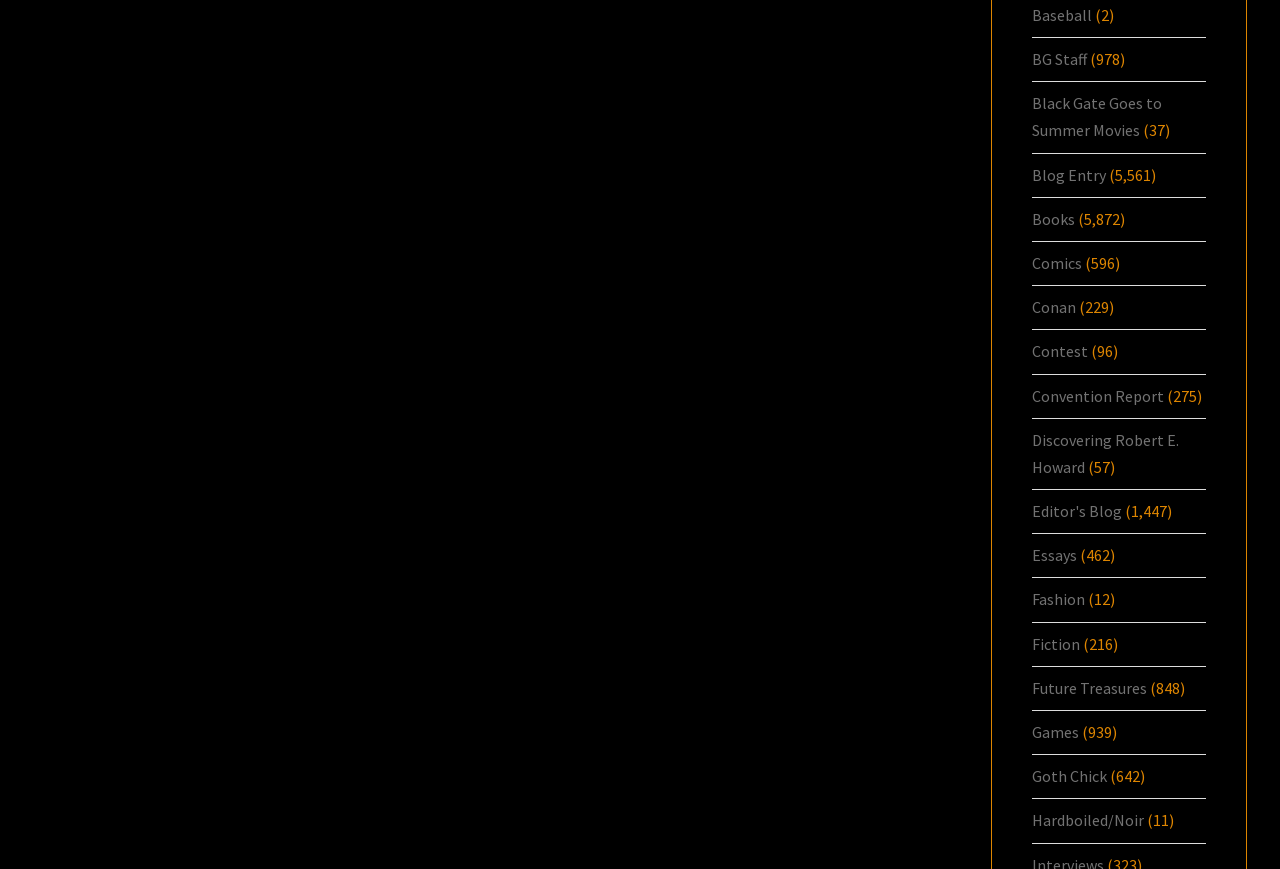Please specify the bounding box coordinates in the format (top-left x, top-left y, bottom-right x, bottom-right y), with values ranging from 0 to 1. Identify the bounding box for the UI component described as follows: Discovering Robert E. Howard

[0.806, 0.494, 0.921, 0.549]